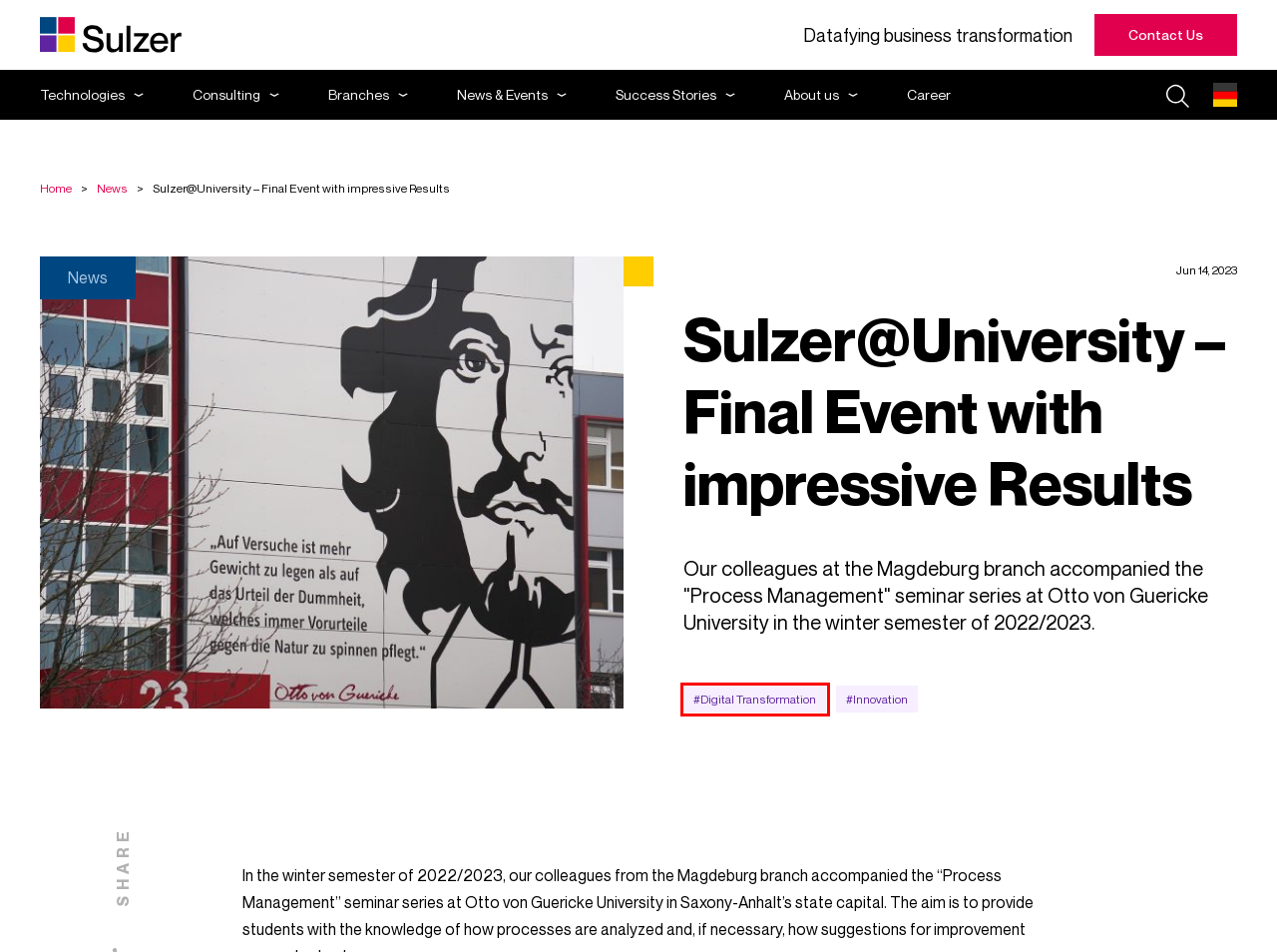You are provided a screenshot of a webpage featuring a red bounding box around a UI element. Choose the webpage description that most accurately represents the new webpage after clicking the element within the red bounding box. Here are the candidates:
A. Digital Transformation Archives - Sulzer
B. Career - Sulzer
C. Innovation Archives - Sulzer
D. Sulzer@Uni – Abschlussveranstaltung mit tollen Ergebnissen
E. News - Sulzer
F. Business - Sulzer
G. Contact Us - Sulzer
H. Empowering Industries through Data Driven Solutions - Sulzer

A